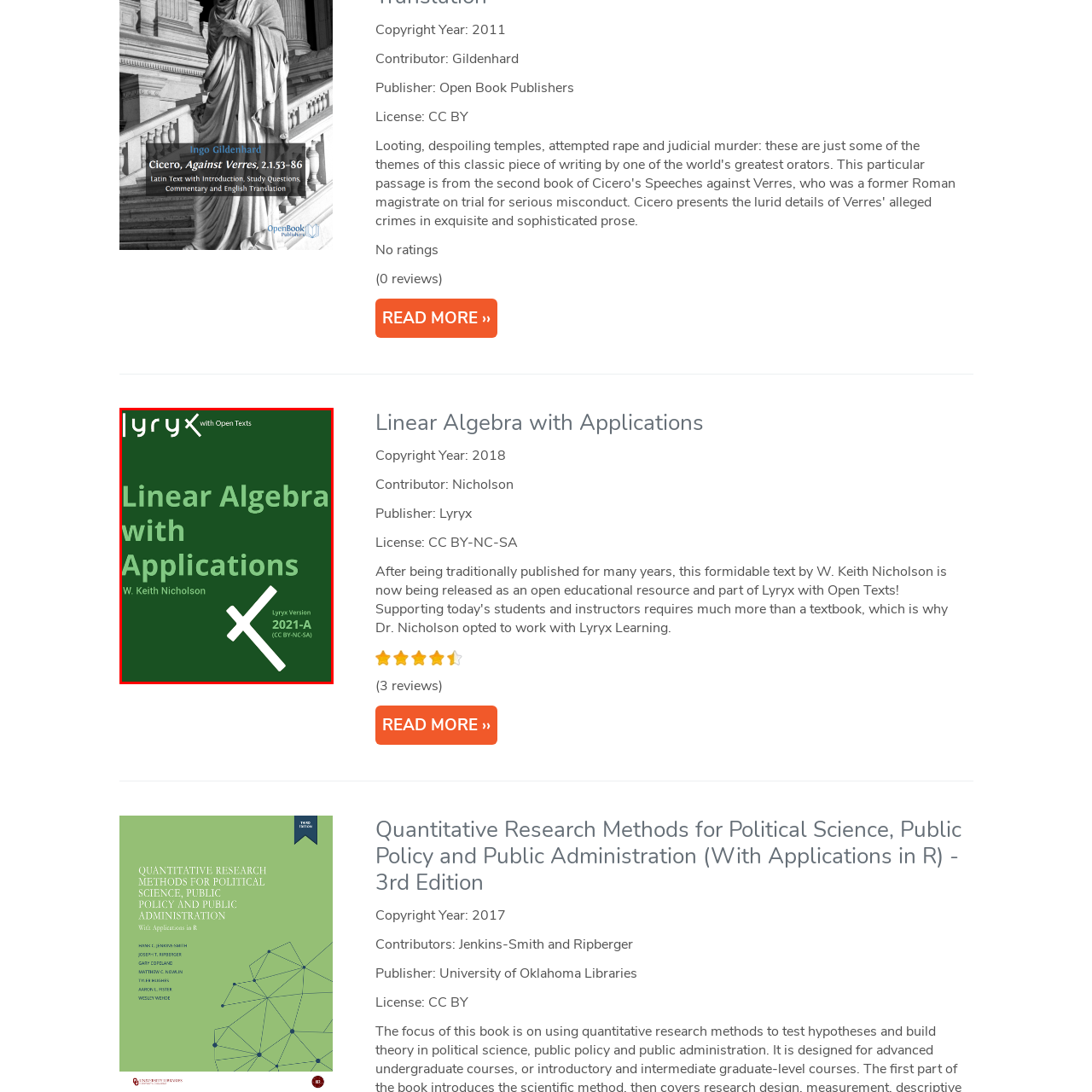What is the name of the publisher?
Observe the image within the red bounding box and formulate a detailed response using the visual elements present.

The publisher's logo is prominently displayed on the cover, indicating that the book is published by Lyryx with Open Texts.